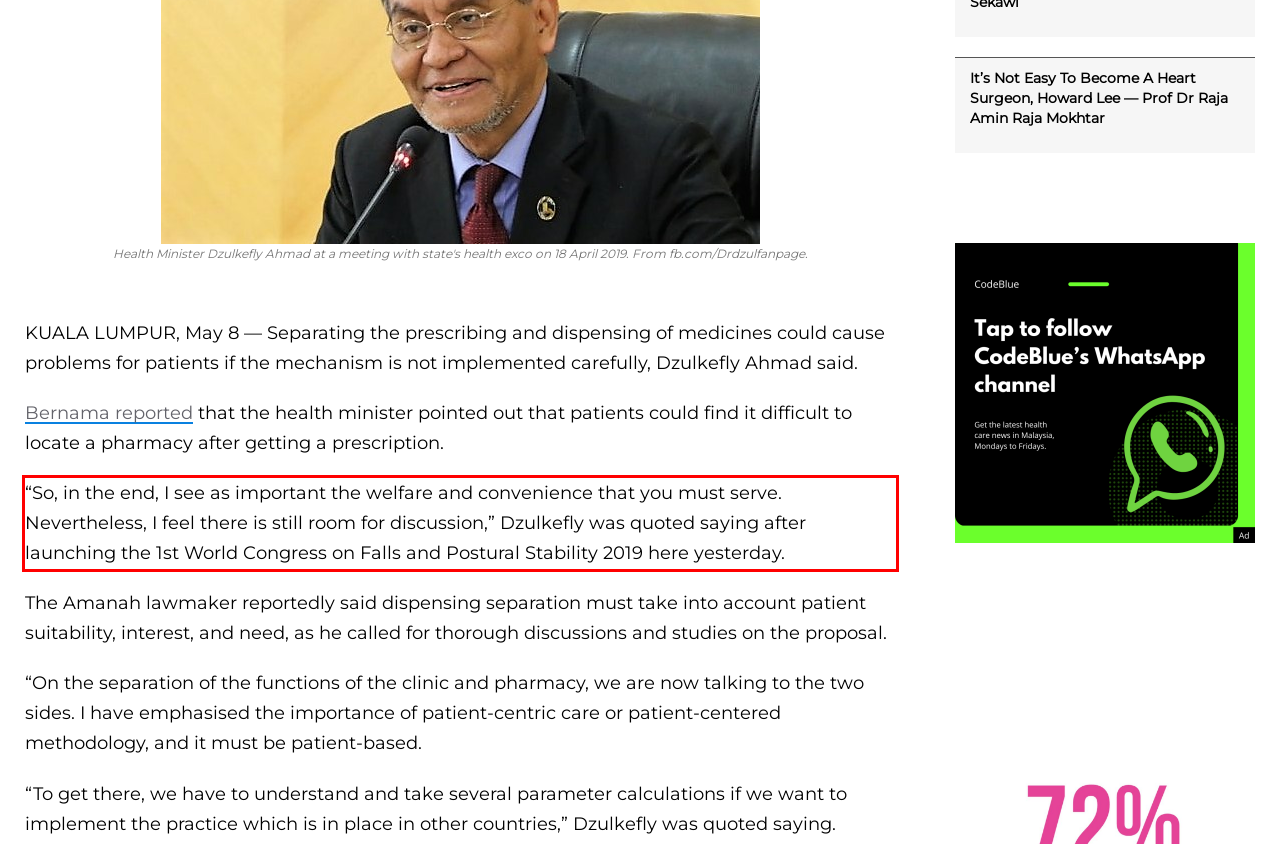You are given a screenshot with a red rectangle. Identify and extract the text within this red bounding box using OCR.

“So, in the end, I see as important the welfare and convenience that you must serve. Nevertheless, I feel there is still room for discussion,” Dzulkefly was quoted saying after launching the 1st World Congress on Falls and Postural Stability 2019 here yesterday.